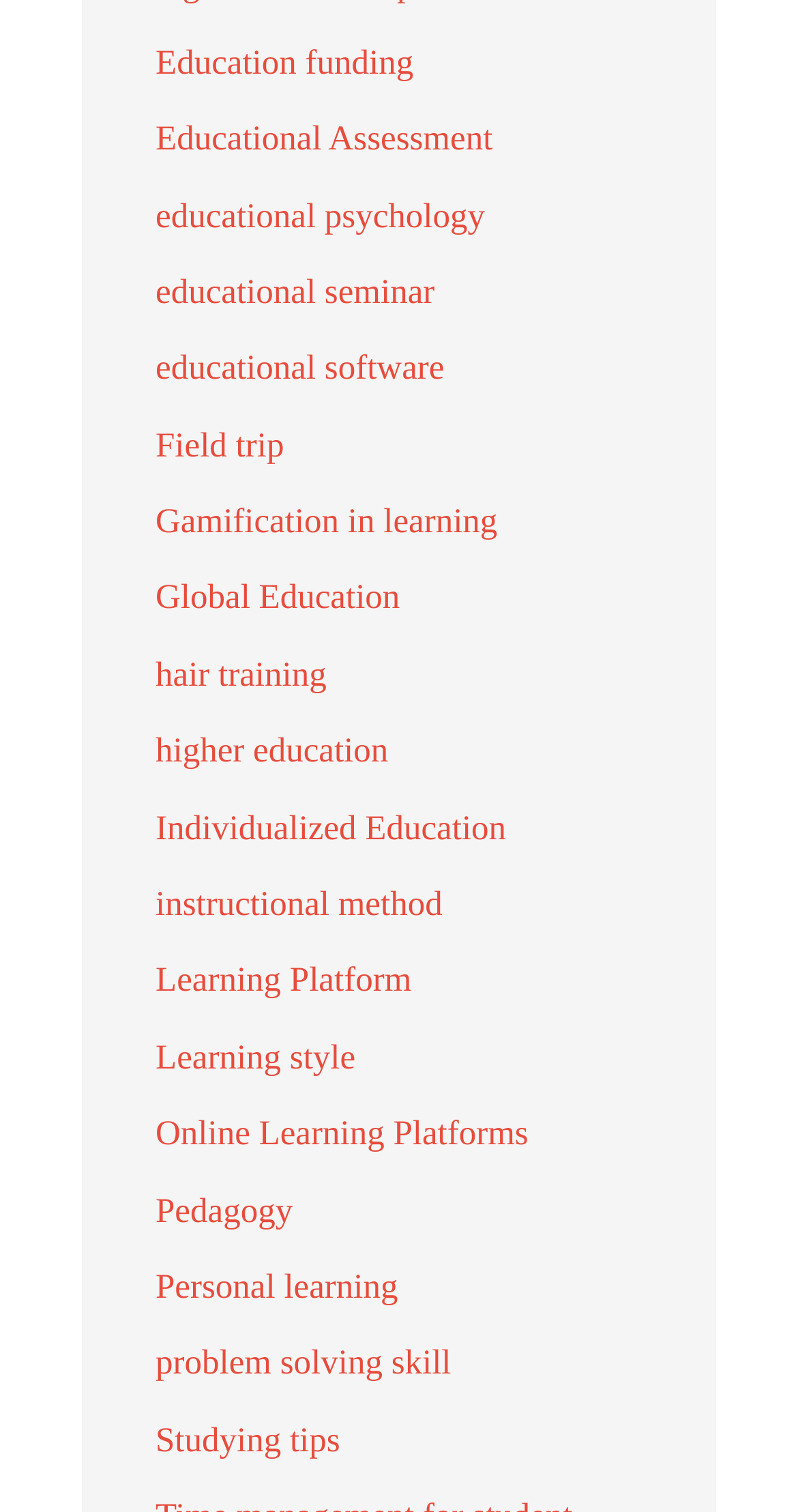Find the bounding box coordinates for the element described here: "Pedagogy".

[0.195, 0.787, 0.367, 0.813]